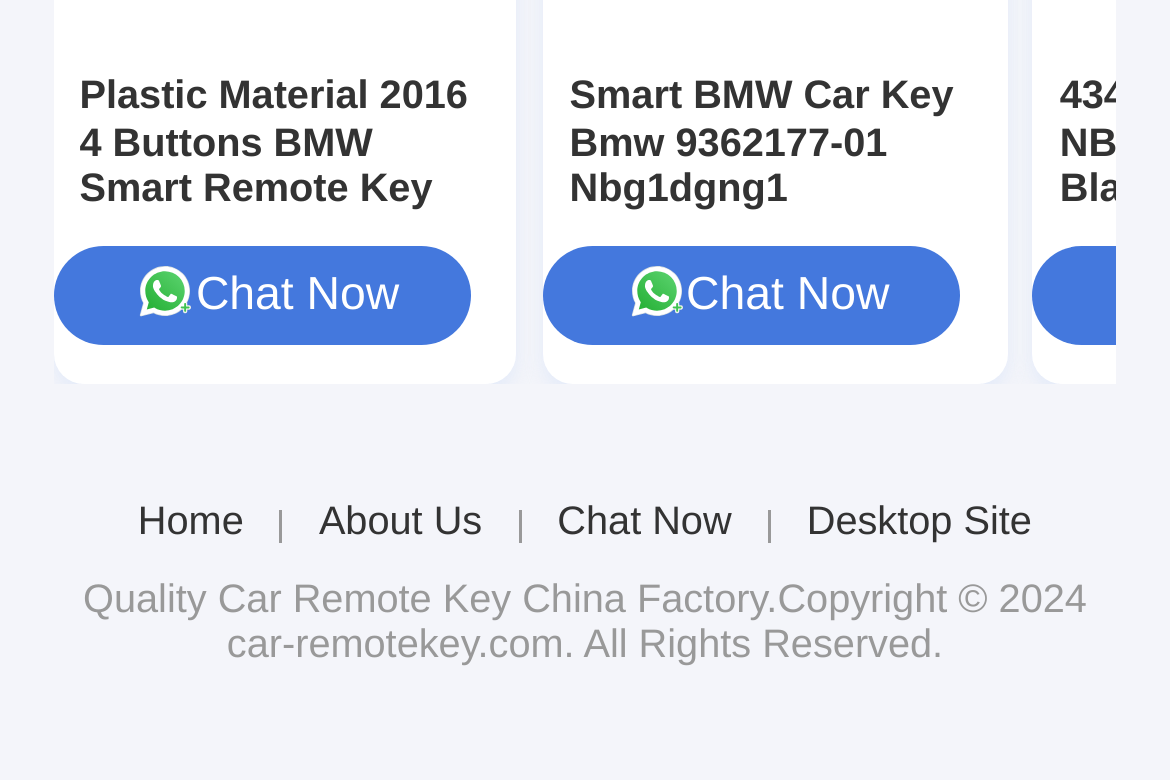Determine the bounding box coordinates of the clickable element to achieve the following action: 'Go to home page'. Provide the coordinates as four float values between 0 and 1, formatted as [left, top, right, bottom].

[0.118, 0.637, 0.208, 0.697]